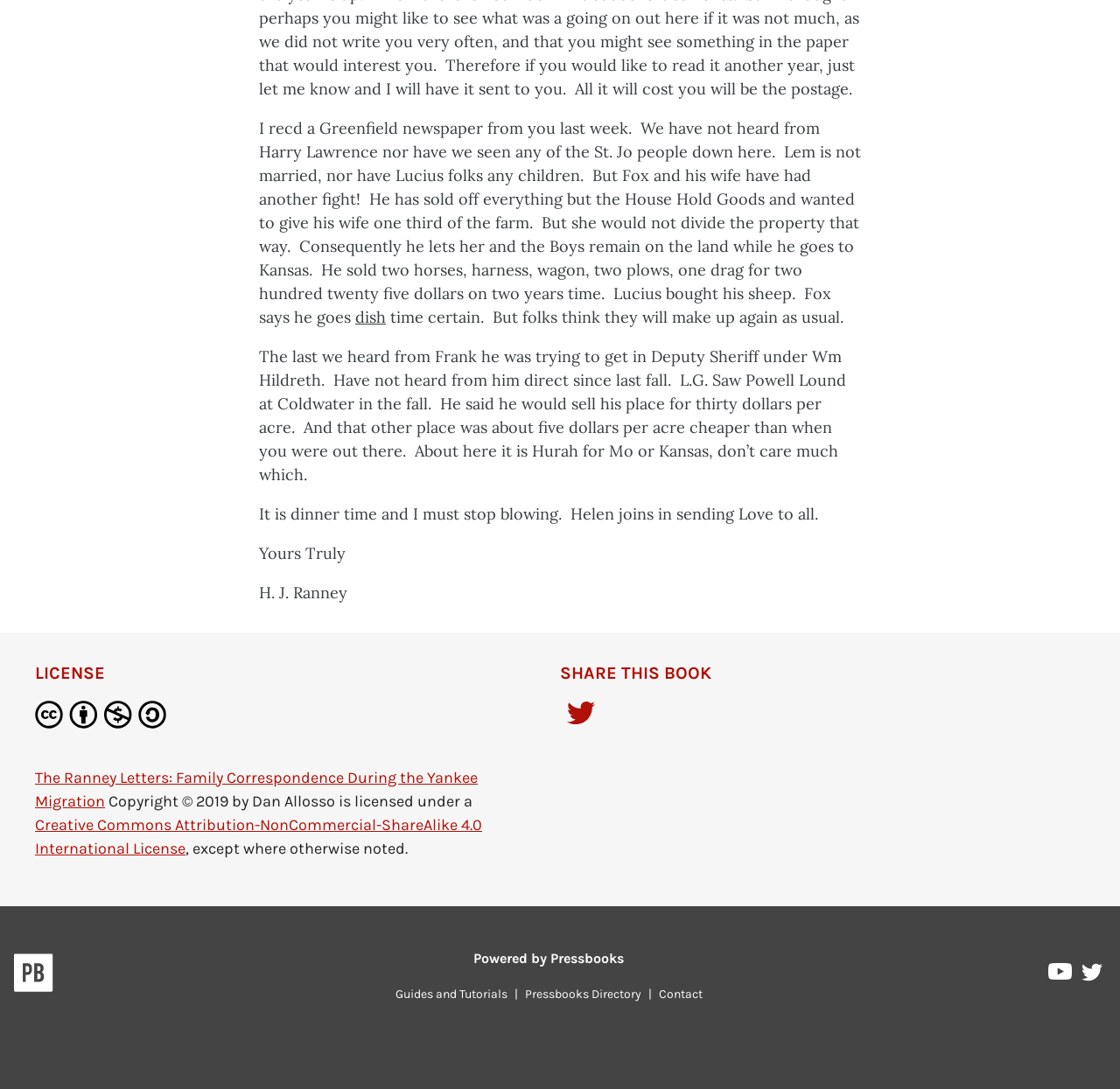Could you provide the bounding box coordinates for the portion of the screen to click to complete this instruction: "Click the 'Reunions' link"?

None